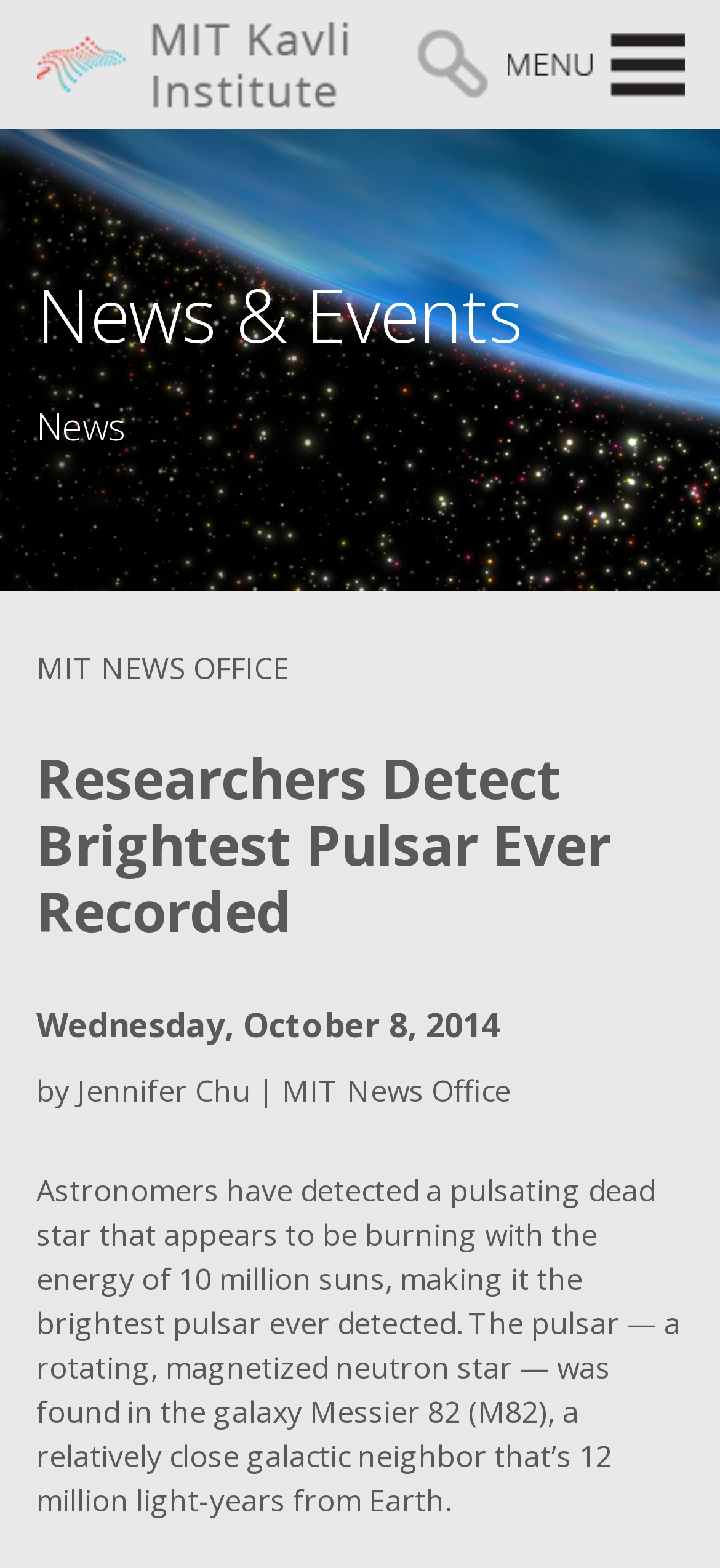Provide a short answer to the following question with just one word or phrase: What is the date of the news article?

Wednesday, October 8, 2014